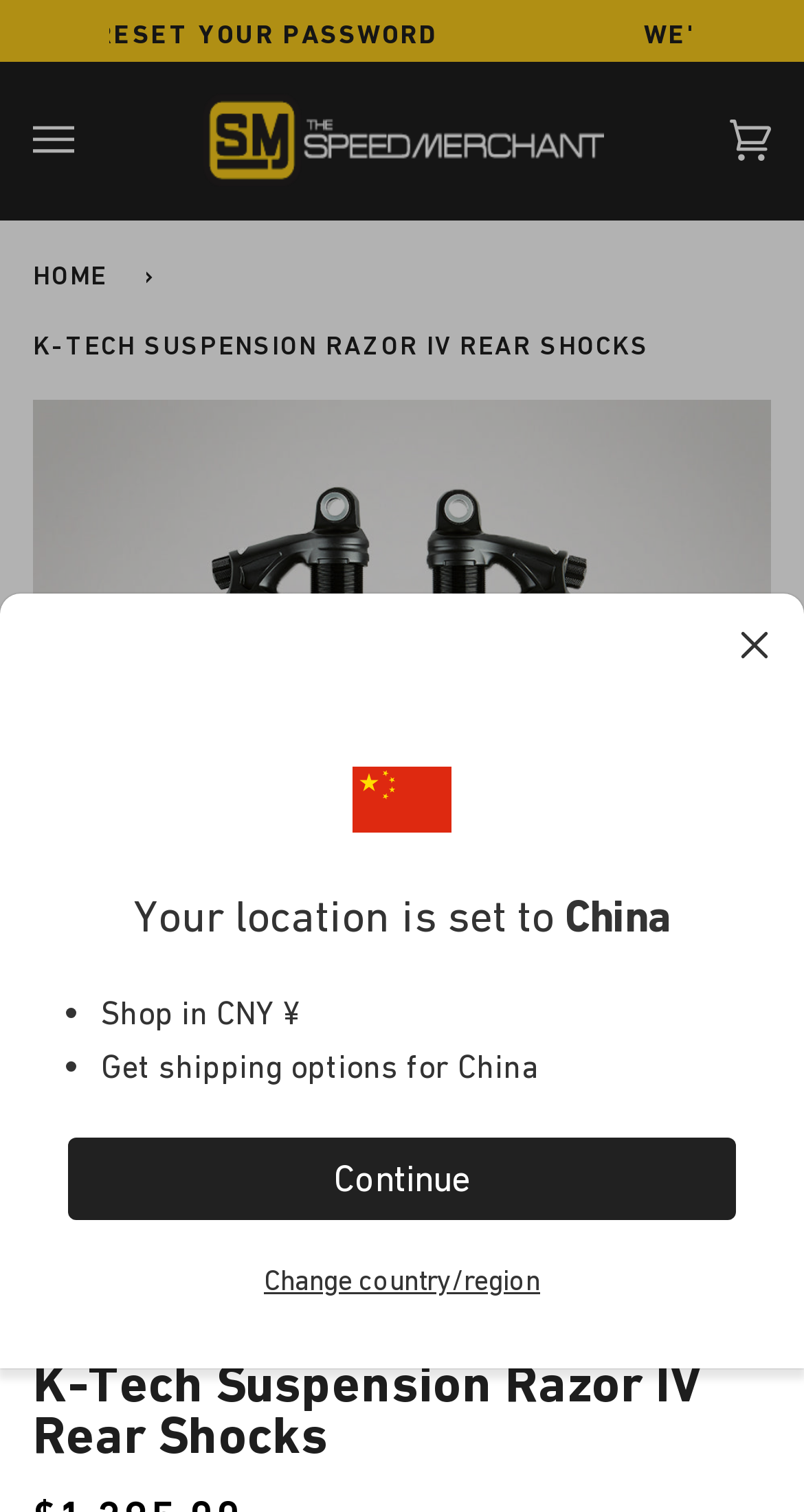Determine the bounding box coordinates of the section to be clicked to follow the instruction: "Dismiss the location notification". The coordinates should be given as four float numbers between 0 and 1, formatted as [left, top, right, bottom].

[0.918, 0.415, 0.959, 0.444]